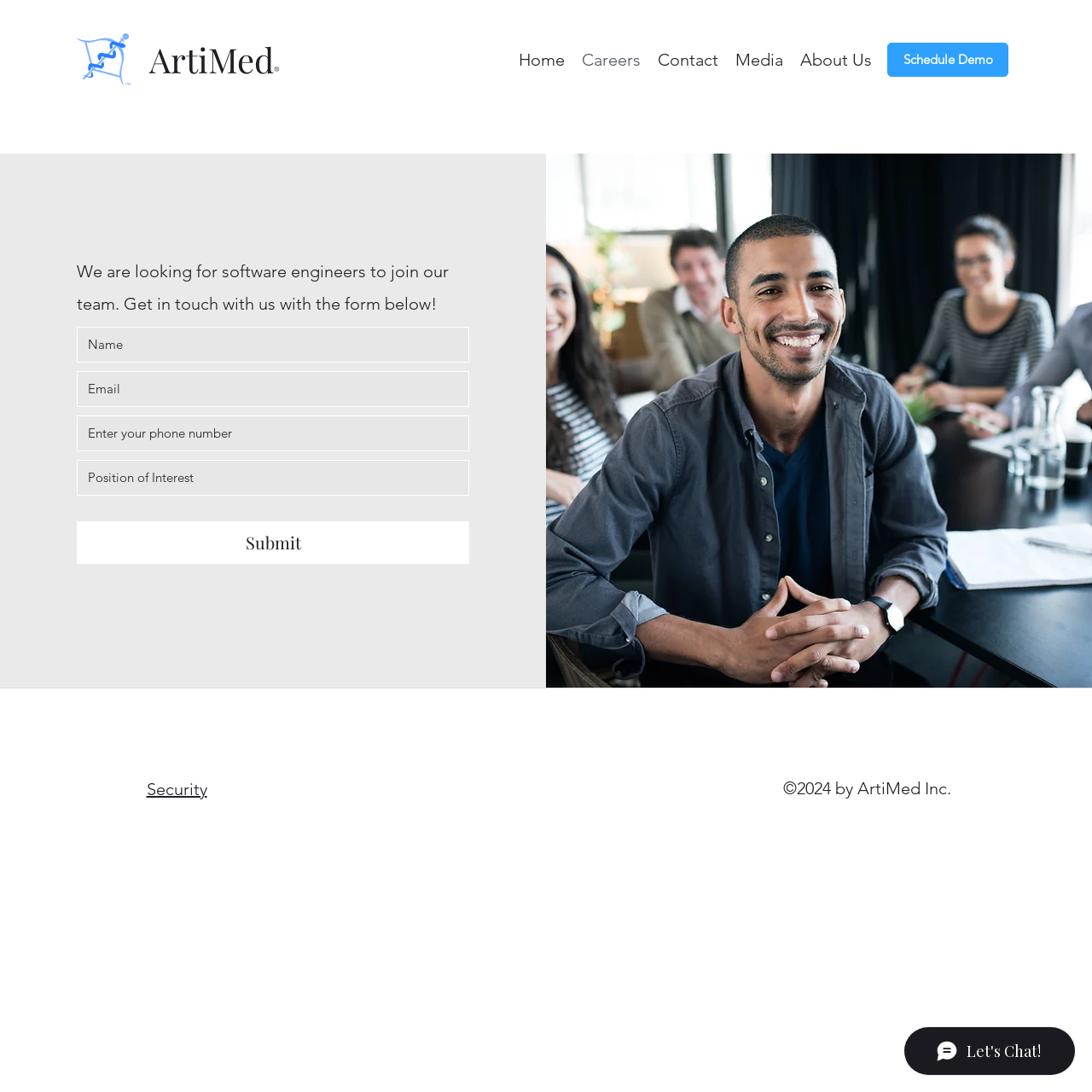Provide the bounding box coordinates of the HTML element described as: "Printable HTV". The bounding box coordinates should be four float numbers between 0 and 1, i.e., [left, top, right, bottom].

None